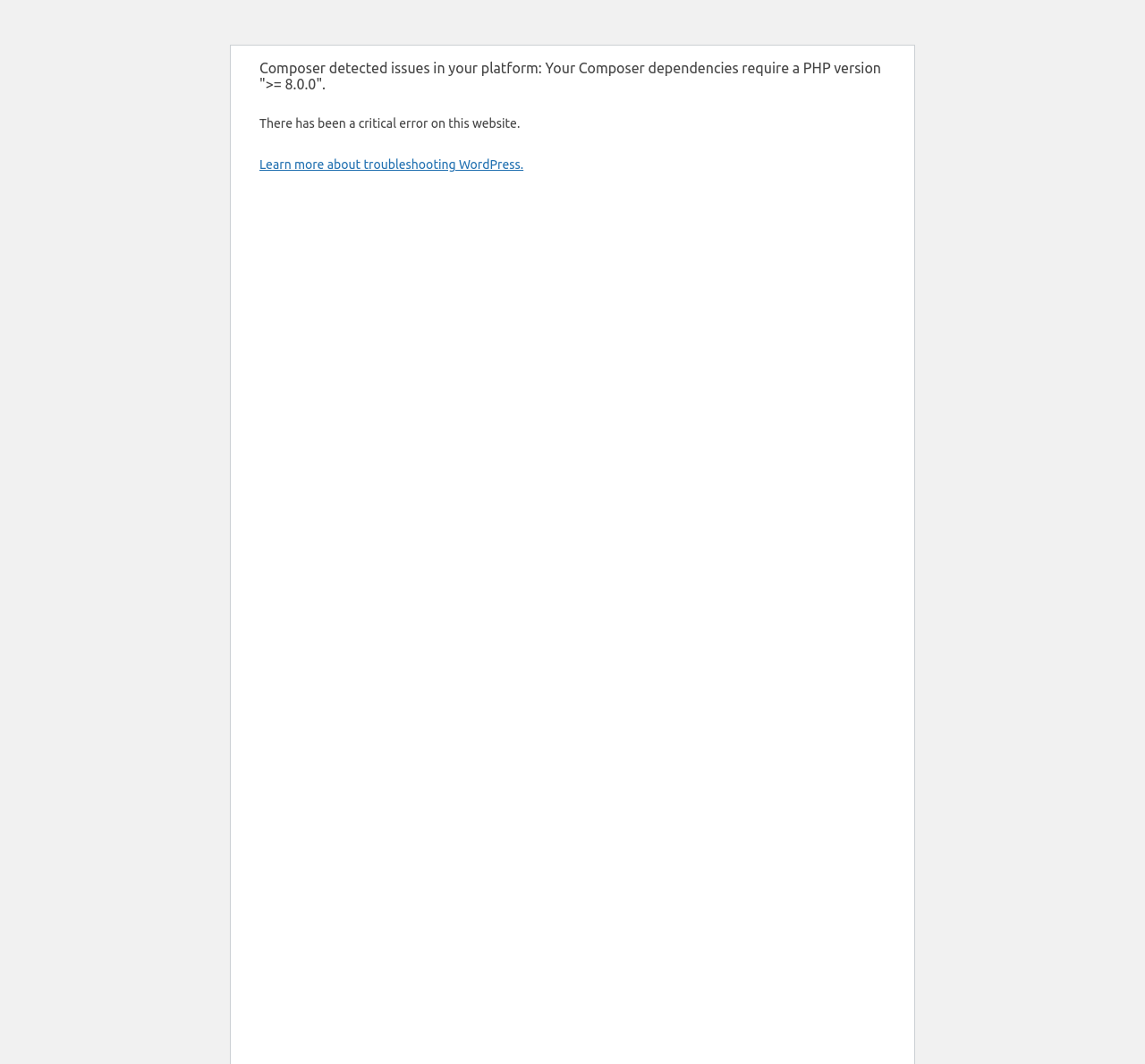Find the bounding box coordinates for the UI element that matches this description: "Learn more about troubleshooting WordPress.".

[0.227, 0.148, 0.457, 0.161]